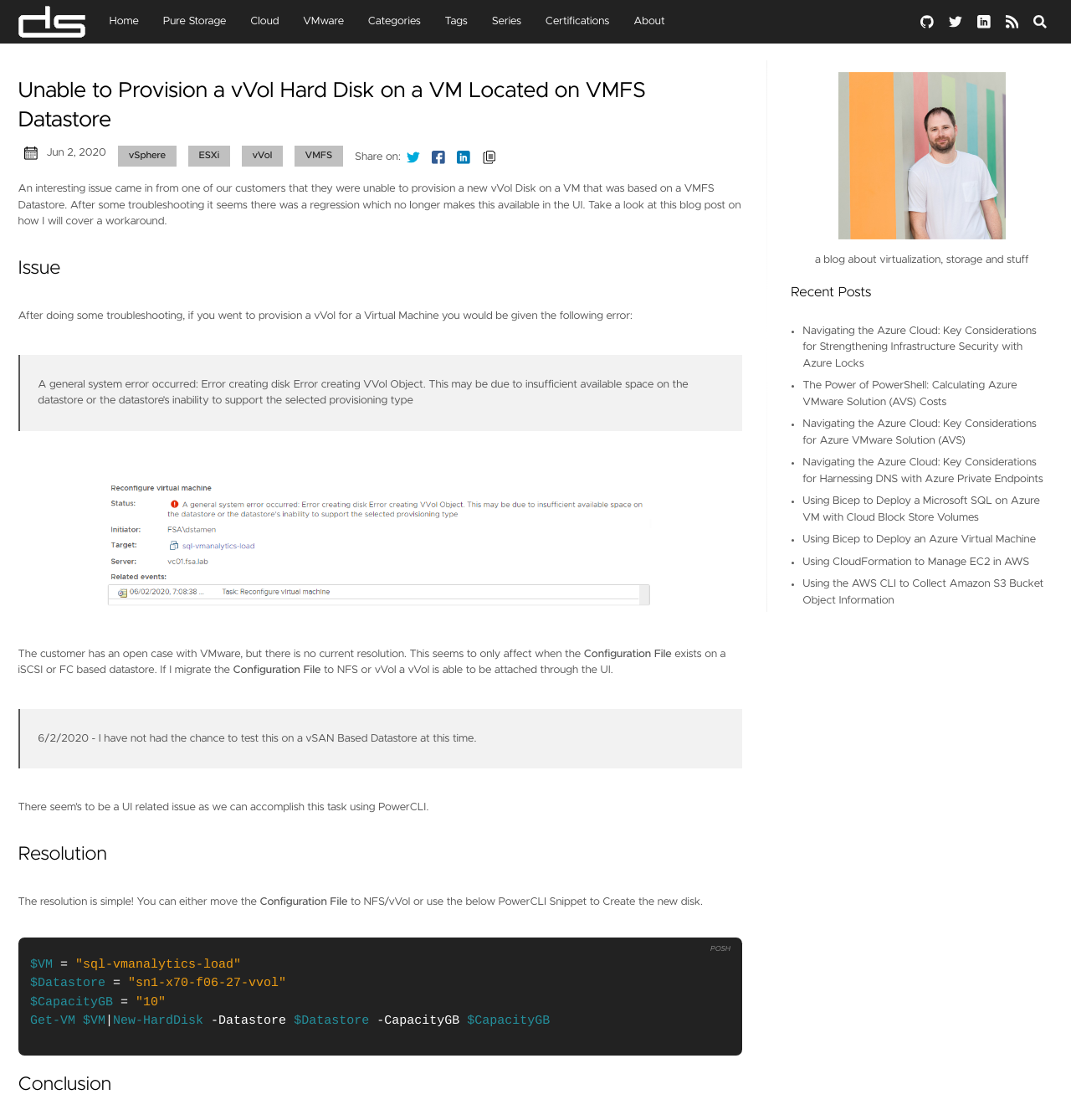Identify the bounding box coordinates of the region that should be clicked to execute the following instruction: "Click on the 'Home' link".

[0.091, 0.007, 0.141, 0.032]